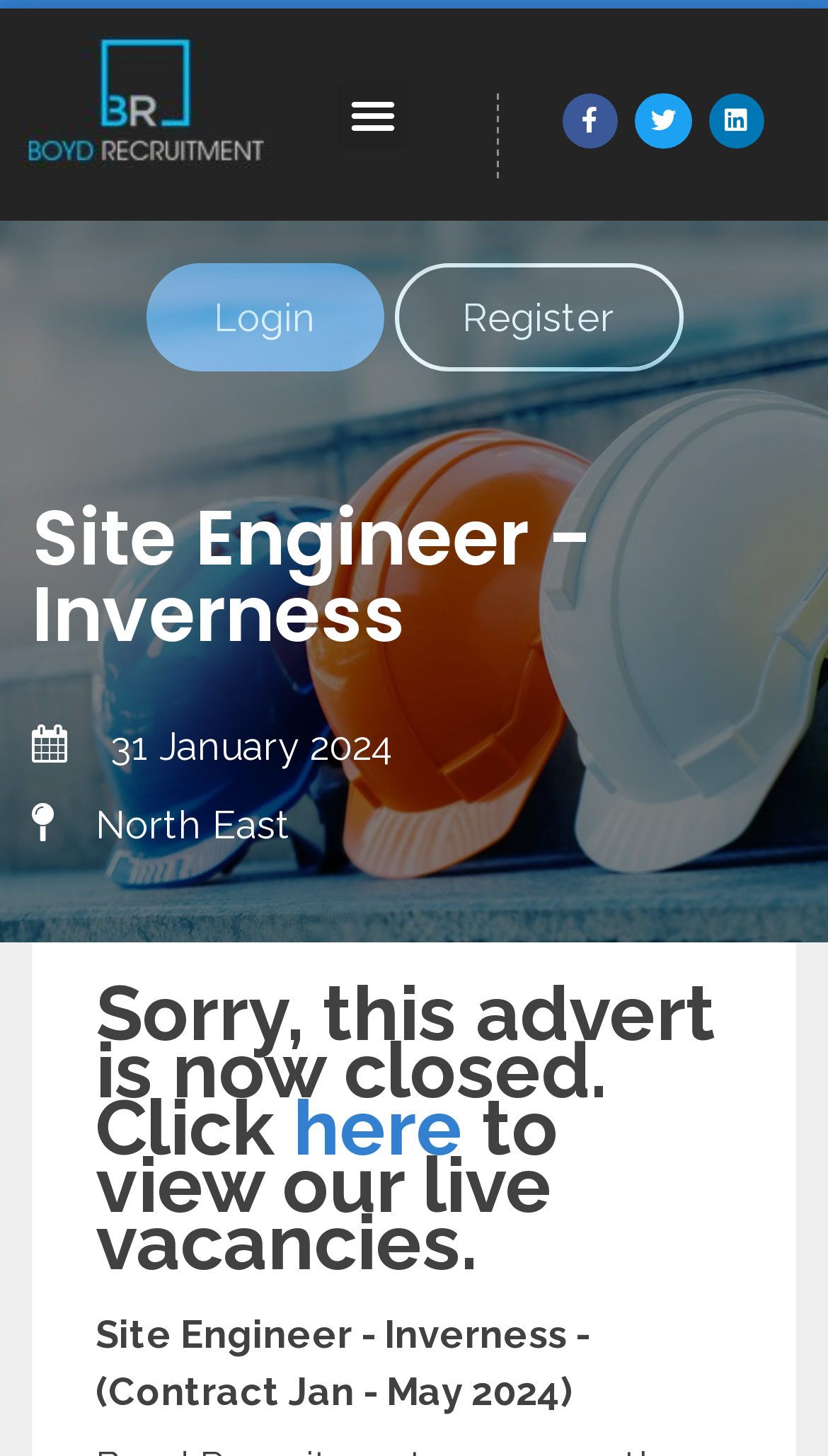Please provide a one-word or short phrase answer to the question:
What is the duration of the contract?

Jan - May 2024